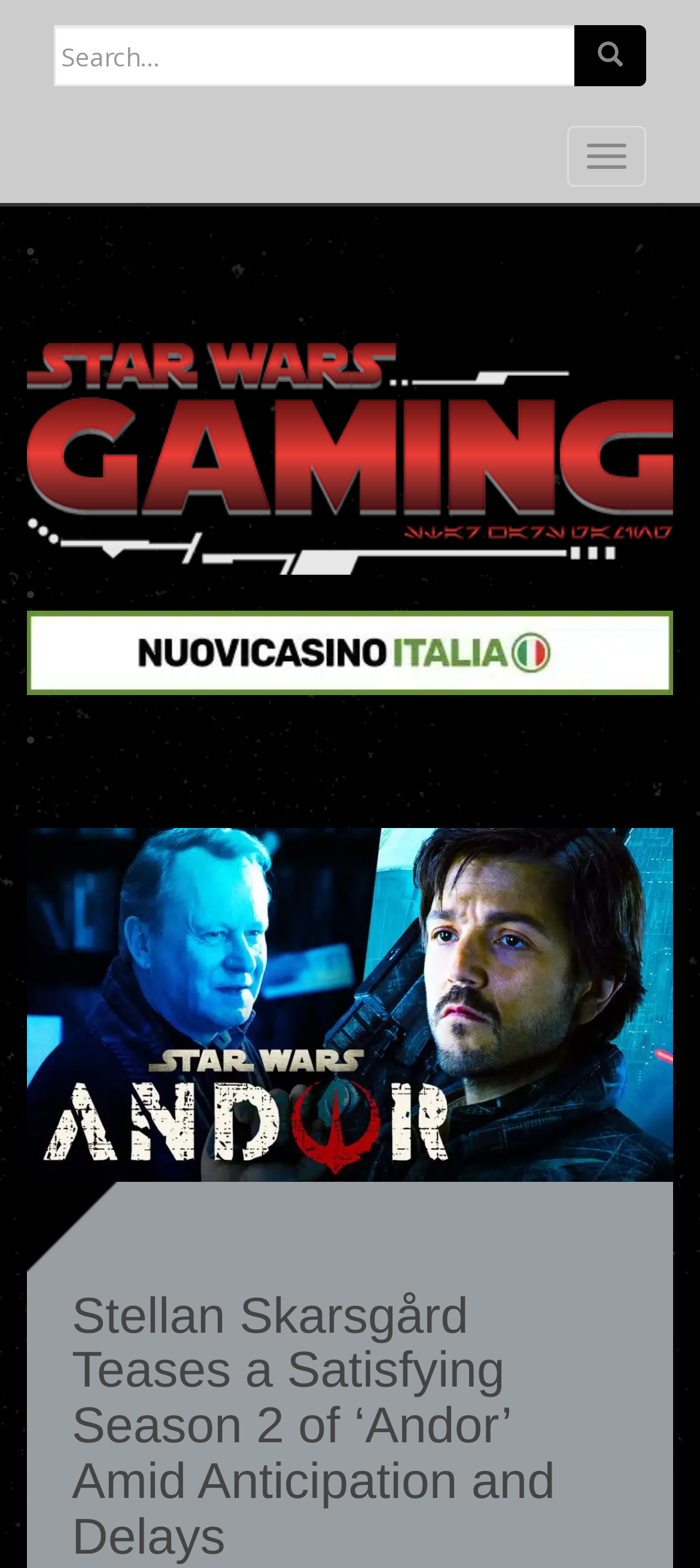Given the element description, predict the bounding box coordinates in the format (top-left x, top-left y, bottom-right x, bottom-right y). Make sure all values are between 0 and 1. Here is the element description: alt="Star Wars Gaming news"

[0.038, 0.282, 0.962, 0.301]